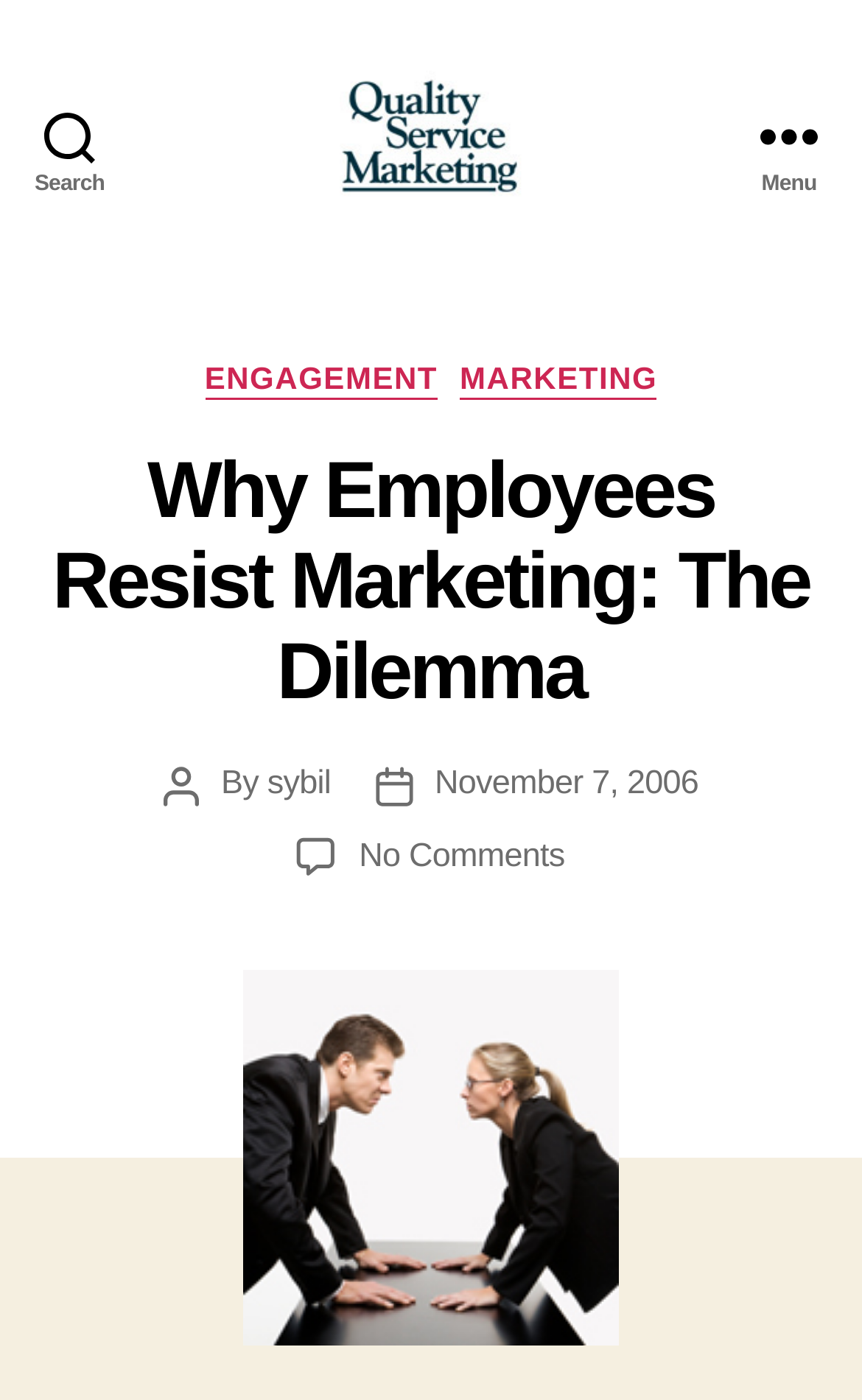Generate the text of the webpage's primary heading.

Why Employees Resist Marketing: The Dilemma